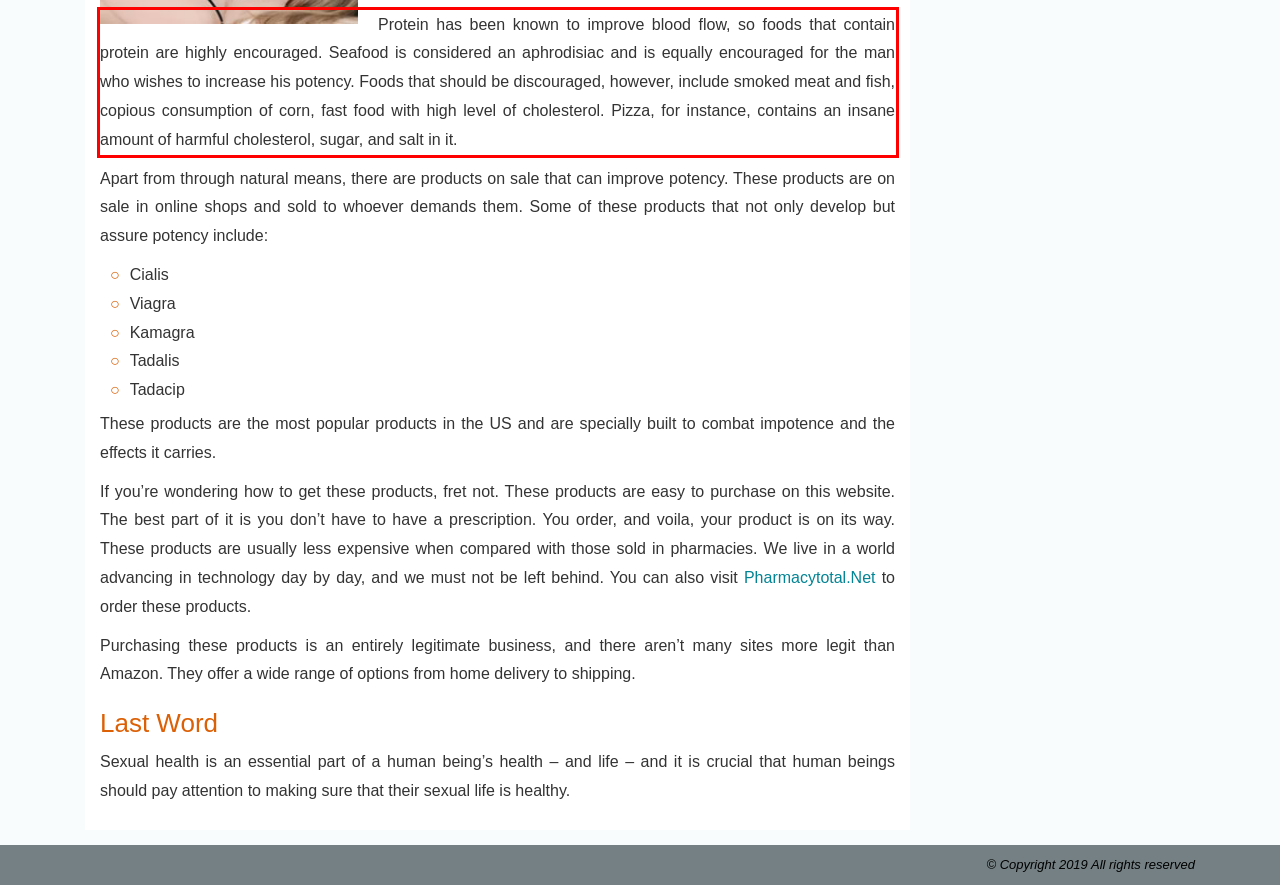Observe the screenshot of the webpage that includes a red rectangle bounding box. Conduct OCR on the content inside this red bounding box and generate the text.

Protein has been known to improve blood flow, so foods that contain protein are highly encouraged. Seafood is considered an aphrodisiac and is equally encouraged for the man who wishes to increase his potency. Foods that should be discouraged, however, include smoked meat and fish, copious consumption of corn, fast food with high level of cholesterol. Pizza, for instance, contains an insane amount of harmful cholesterol, sugar, and salt in it.